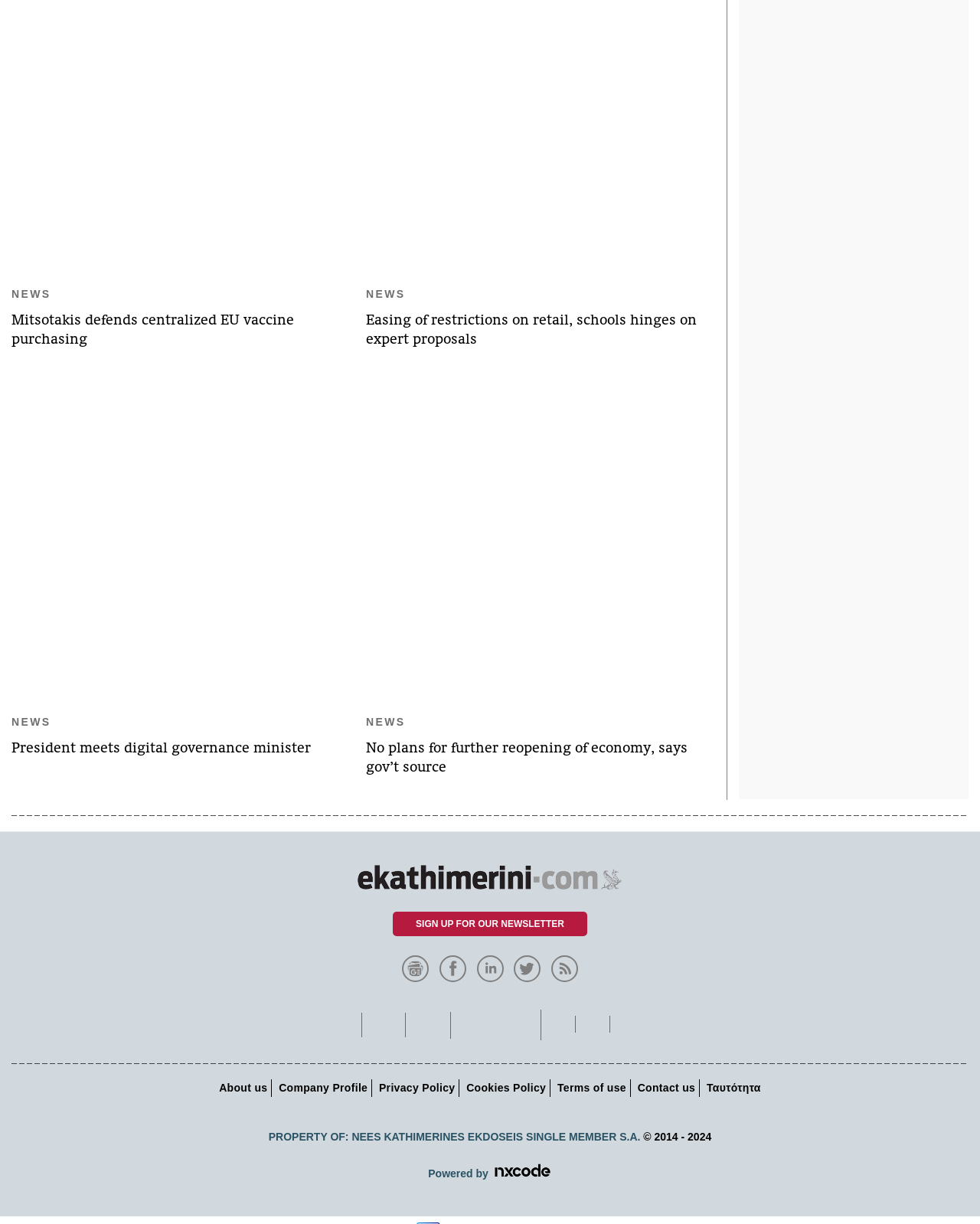Identify the bounding box for the described UI element. Provide the coordinates in (top-left x, top-left y, bottom-right x, bottom-right y) format with values ranging from 0 to 1: aria-label="RSS"

[0.562, 0.786, 0.59, 0.796]